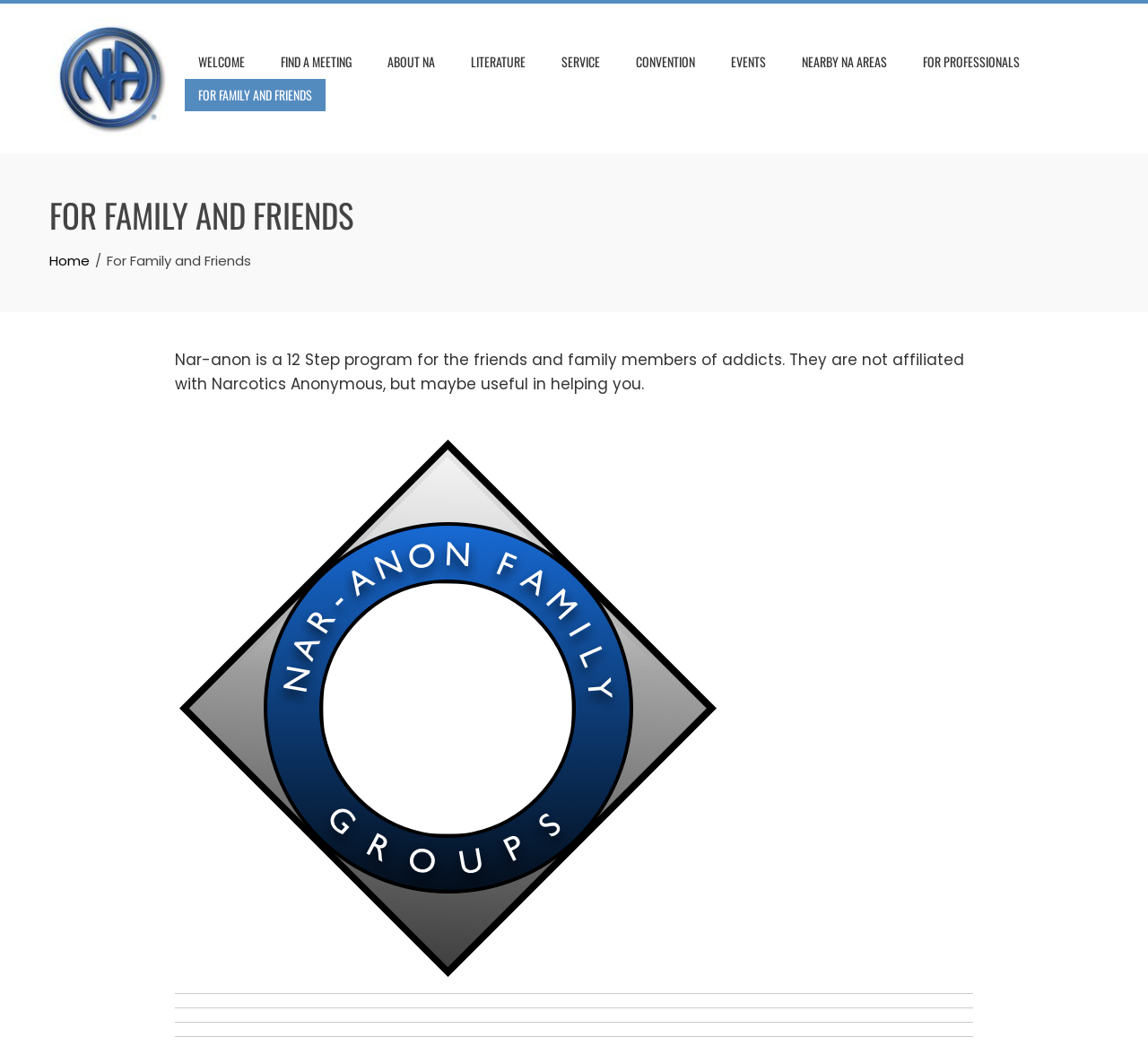Given the element description: "For Family and Friends", predict the bounding box coordinates of this UI element. The coordinates must be four float numbers between 0 and 1, given as [left, top, right, bottom].

[0.161, 0.075, 0.284, 0.106]